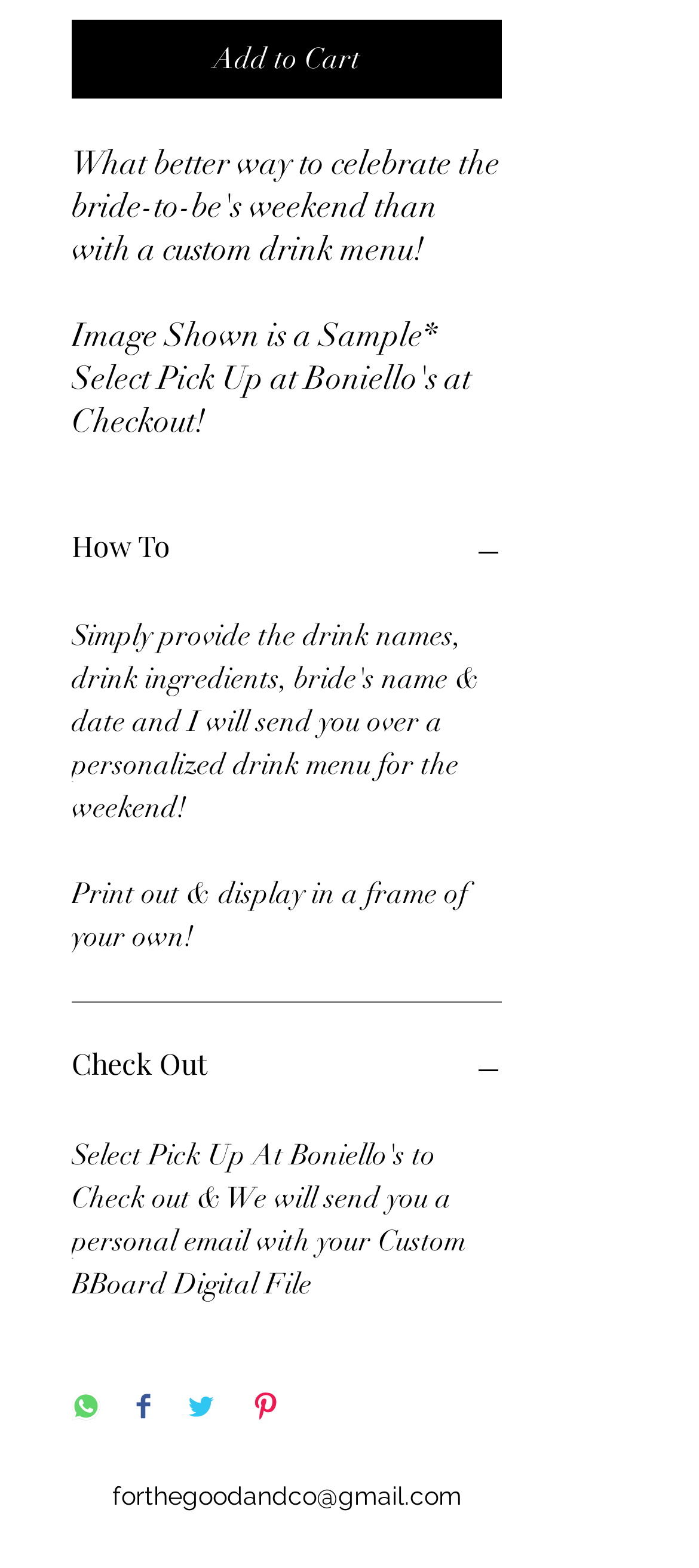Show the bounding box coordinates for the element that needs to be clicked to execute the following instruction: "View 'New products'". Provide the coordinates in the form of four float numbers between 0 and 1, i.e., [left, top, right, bottom].

None